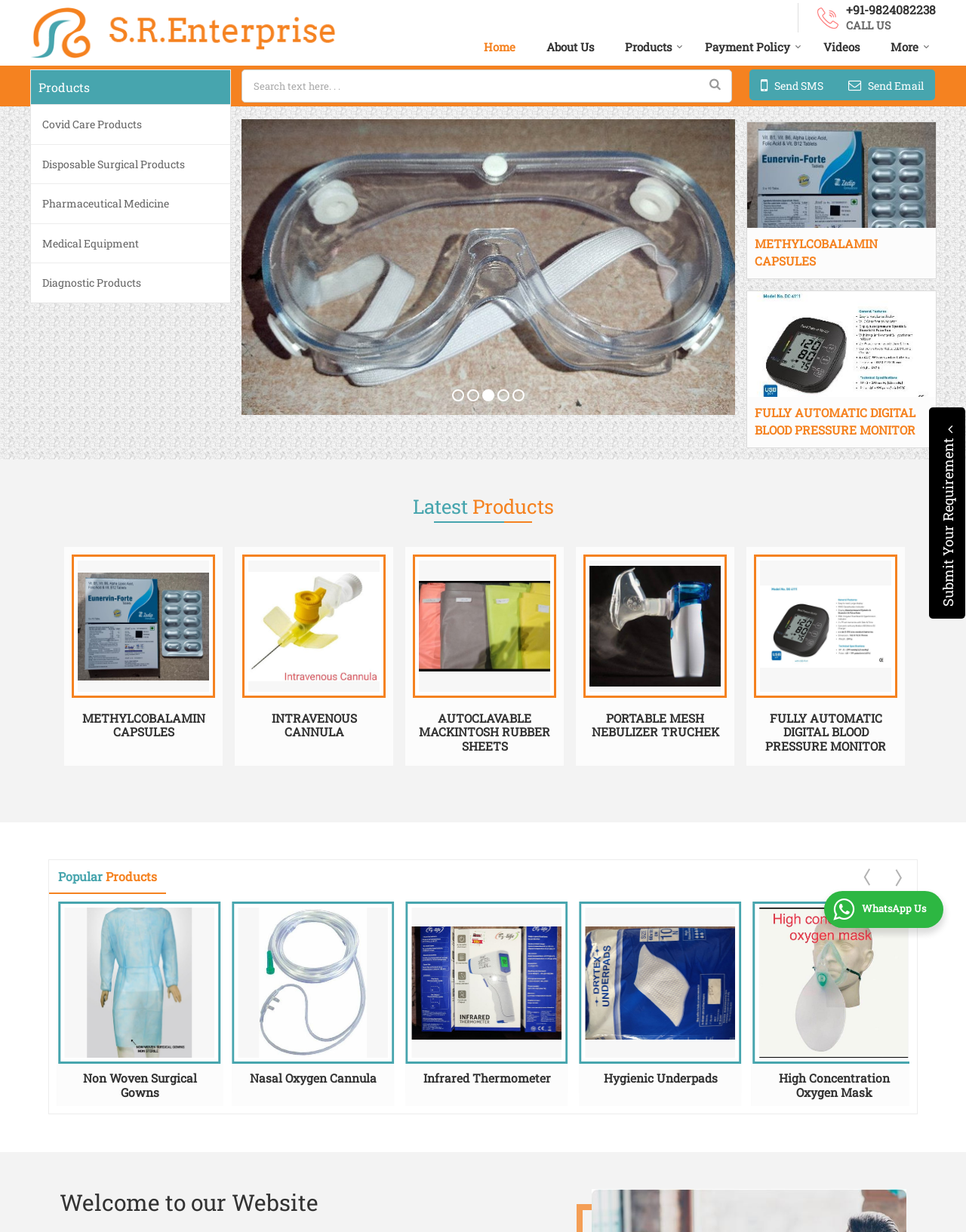Please identify the bounding box coordinates of the area I need to click to accomplish the following instruction: "Go to home page".

[0.485, 0.026, 0.549, 0.051]